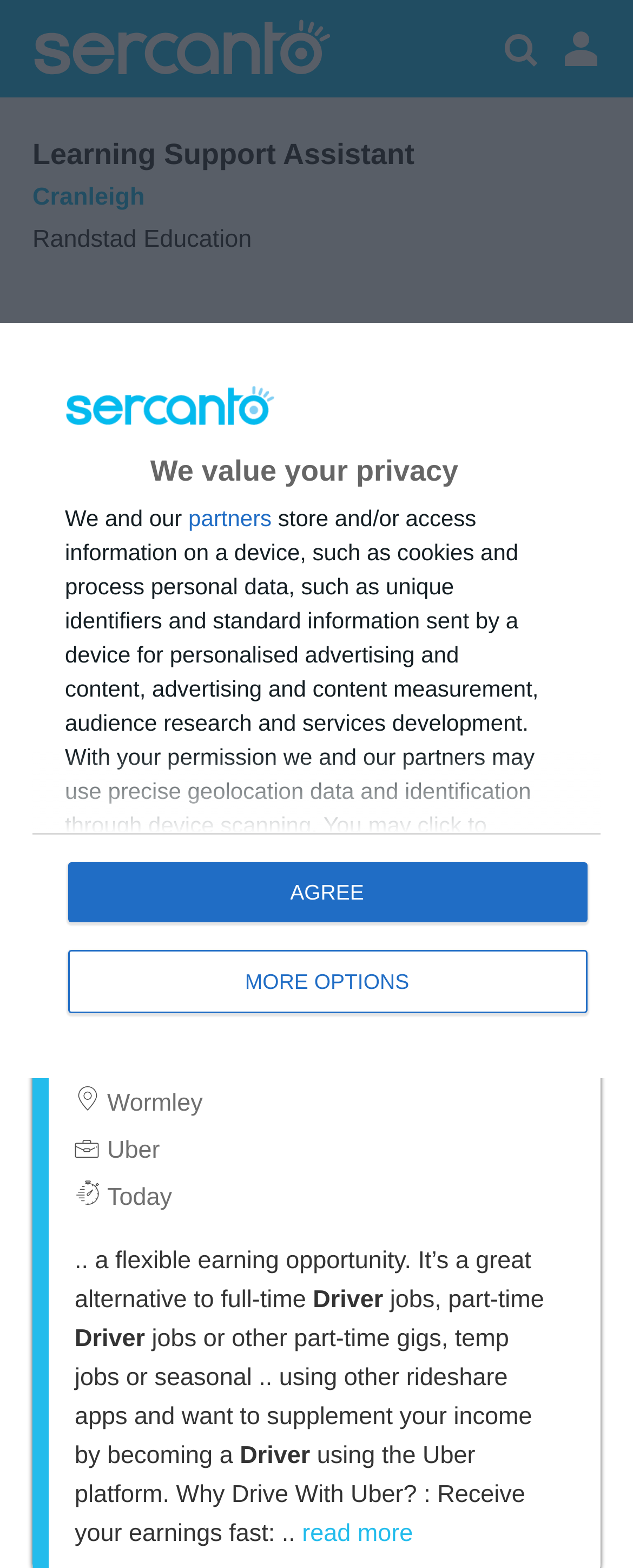Provide a comprehensive description of the webpage.

This webpage appears to be a job posting for a Learning Support Assistant position at a school in Cranleigh. At the top of the page, there is a dialog box with a figure containing a publisher logo and a heading that reads "We value your privacy". Below this, there is a block of text explaining how the website and its partners use personal data, including cookies and device scanning, for personalized advertising and content measurement. The user is given the option to consent to this processing or to refuse.

Below this dialog box, there is a heading that reads "Learning Support Assistant" followed by the location "Cranleigh" and the company "Randstad Education". A brief job description is provided, stating that the school is looking for someone to work in a supportive community school that delivers accessible education for all pupils. The job description is followed by an "APPLY NOW" button.

Further down the page, there is a heading that reads "Other job offers that may interest you". Below this, there are several job postings, including one for a part-time driving job with Uber. Each job posting includes a brief description, location, and date posted.